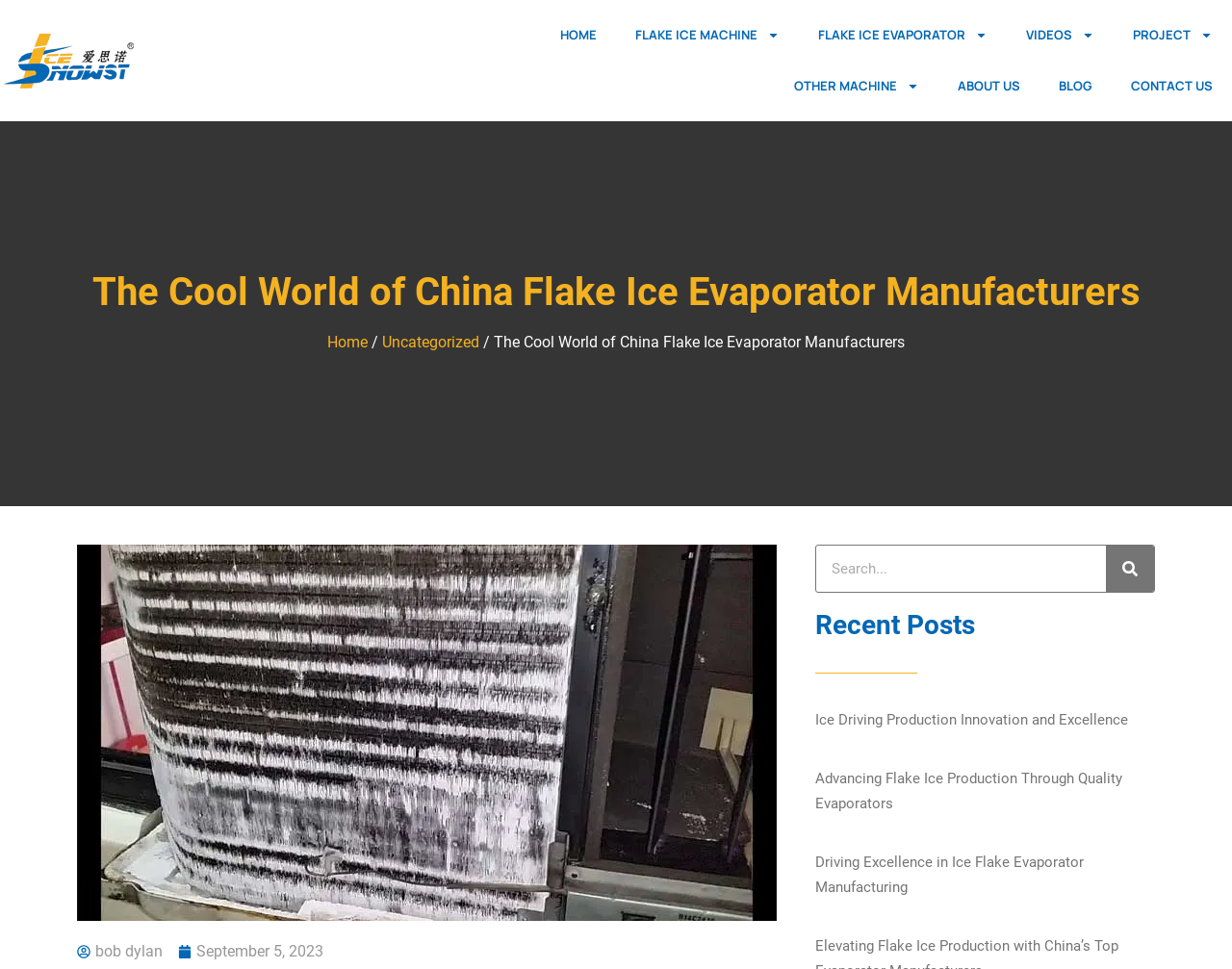Please identify the bounding box coordinates of the area that needs to be clicked to follow this instruction: "View the CONTACT US page".

[0.902, 0.063, 1.0, 0.115]